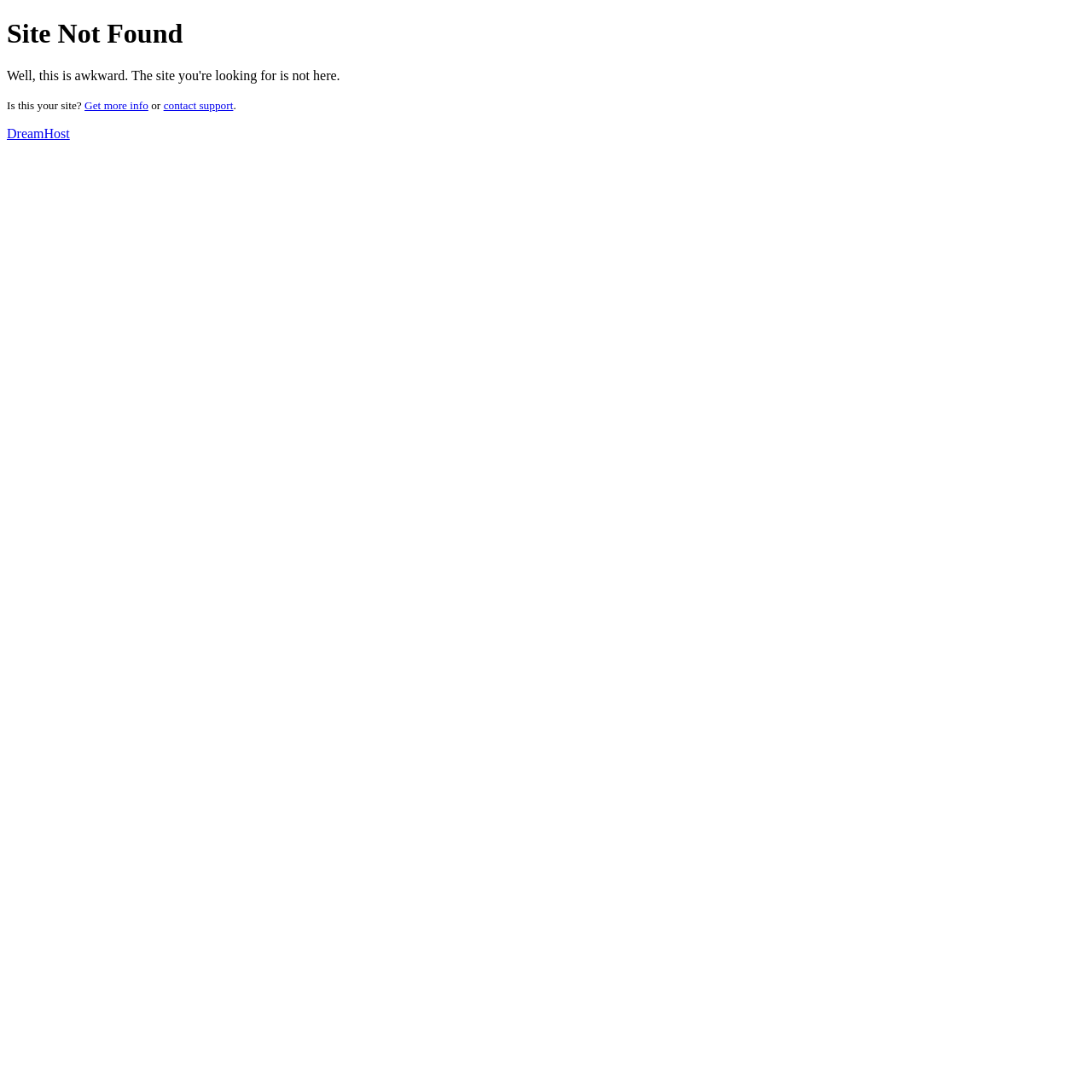Detail the features and information presented on the webpage.

The webpage appears to be a default page displayed when a website is not yet uploaded. At the top, there is a prominent heading "Site Not Found" that spans almost the entire width of the page. Below the heading, there is a question "Is this your site?" followed by two links, "Get more info" and "contact support", which are positioned side by side. The text "or" separates the two links. A period follows the second link. On the top-right corner, there is a link to "DreamHost", which is likely the hosting provider's logo or branding.